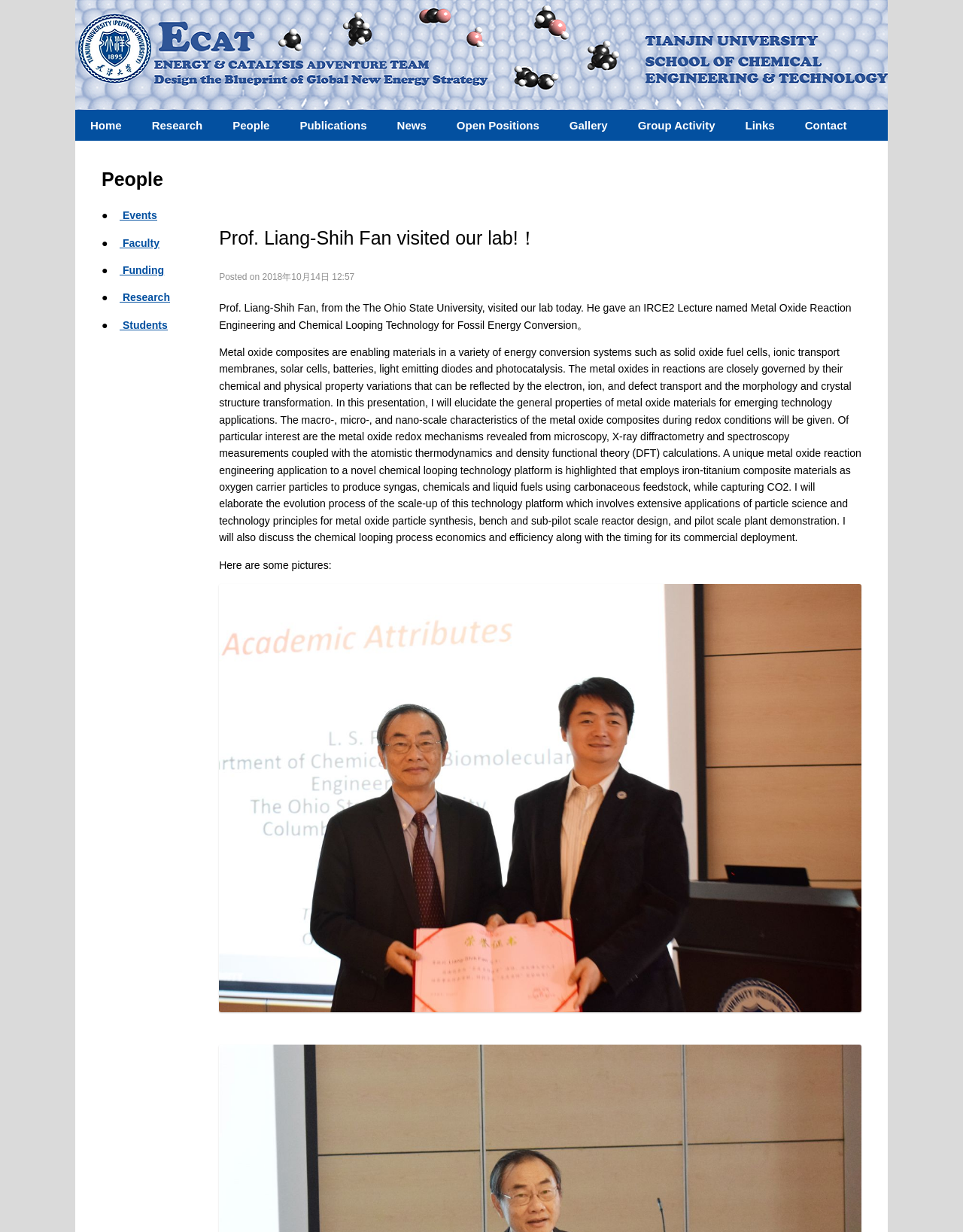What is the date when the news about Prof. Liang-Shih Fan's visit was posted?
Based on the image, give a concise answer in the form of a single word or short phrase.

2018年10月14日